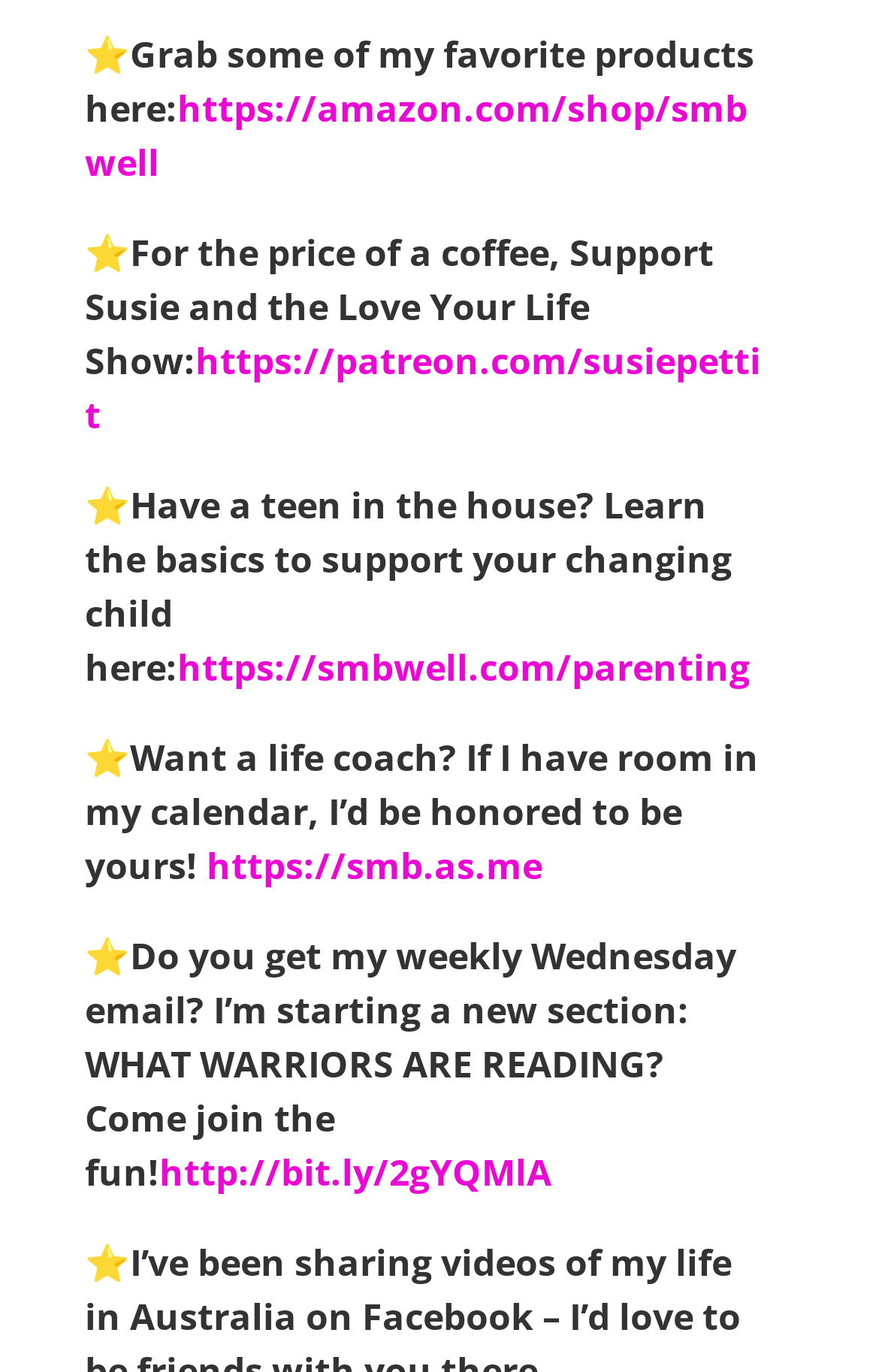Give a concise answer using only one word or phrase for this question:
How many links are on the webpage?

4